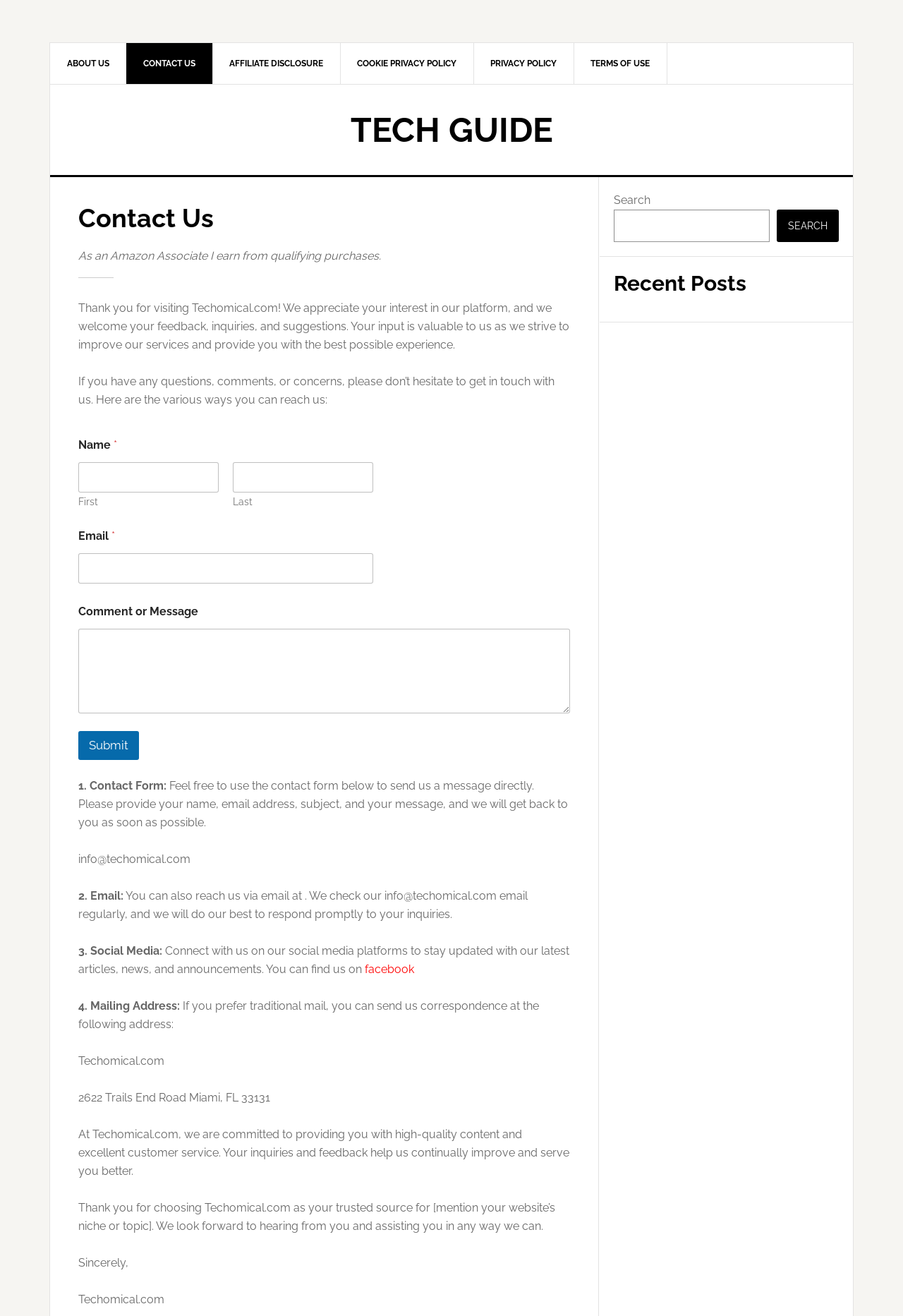Based on the image, please elaborate on the answer to the following question:
How many ways are provided to reach the website administrators?

The webpage provides four ways to reach the website administrators: through the contact form, via email at info@techomical.com, through social media platforms, and by sending traditional mail to the provided mailing address.